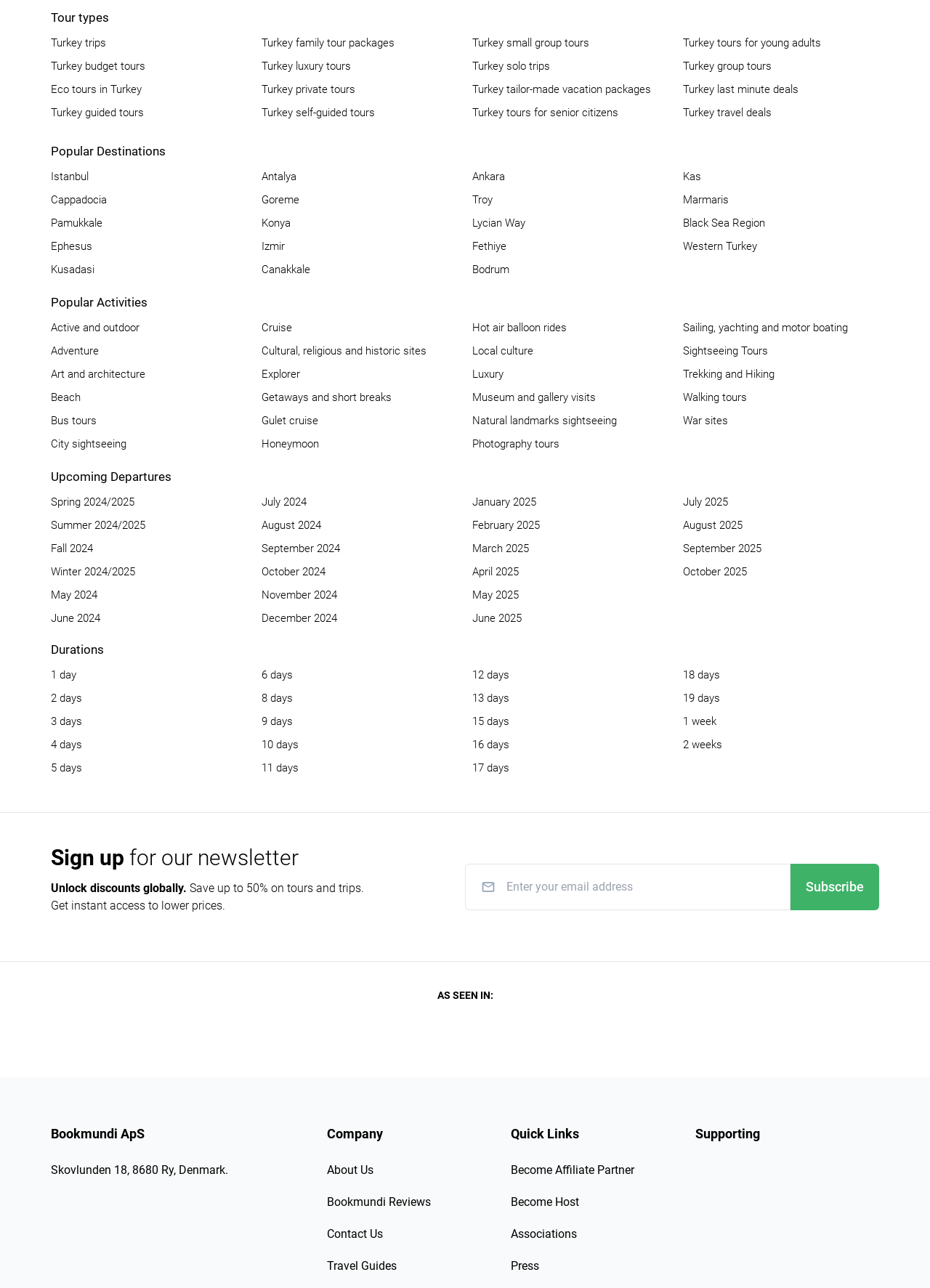Please locate the bounding box coordinates for the element that should be clicked to achieve the following instruction: "Browse Turkey luxury tours". Ensure the coordinates are given as four float numbers between 0 and 1, i.e., [left, top, right, bottom].

[0.281, 0.046, 0.377, 0.056]